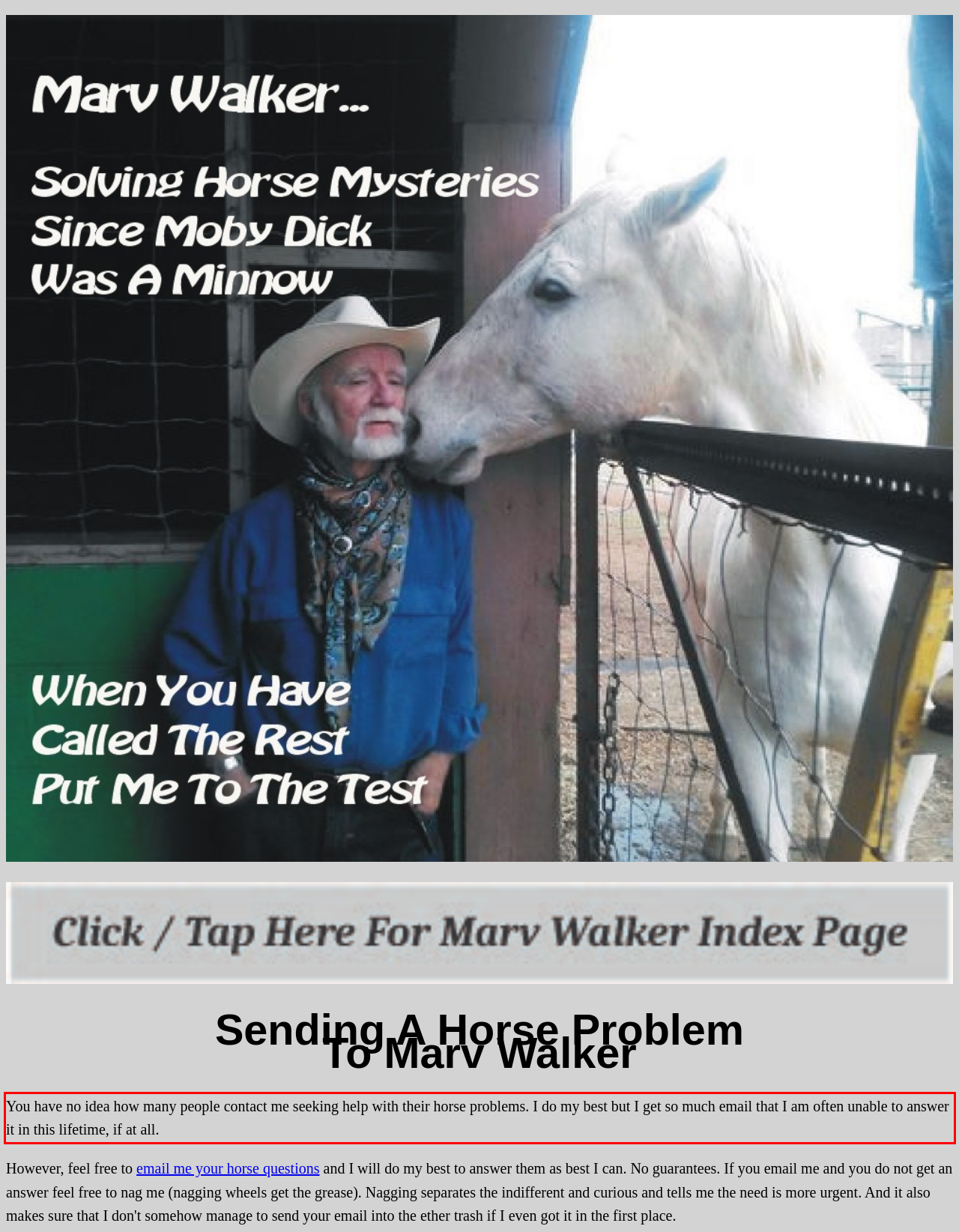Using the webpage screenshot, recognize and capture the text within the red bounding box.

You have no idea how many people contact me seeking help with their horse problems. I do my best but I get so much email that I am often unable to answer it in this lifetime, if at all.